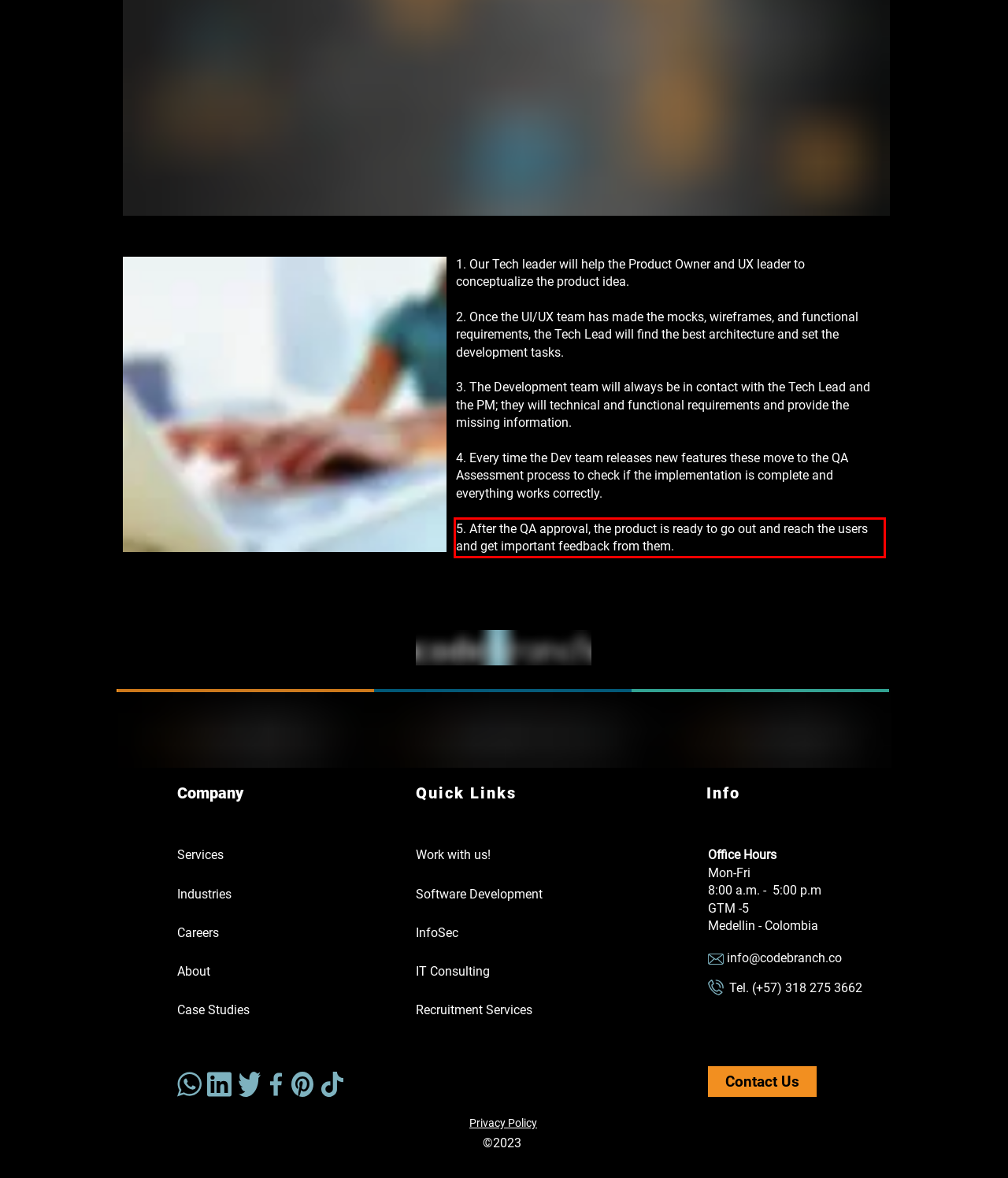With the provided screenshot of a webpage, locate the red bounding box and perform OCR to extract the text content inside it.

5. After the QA approval, the product is ready to go out and reach the users and get important feedback from them.